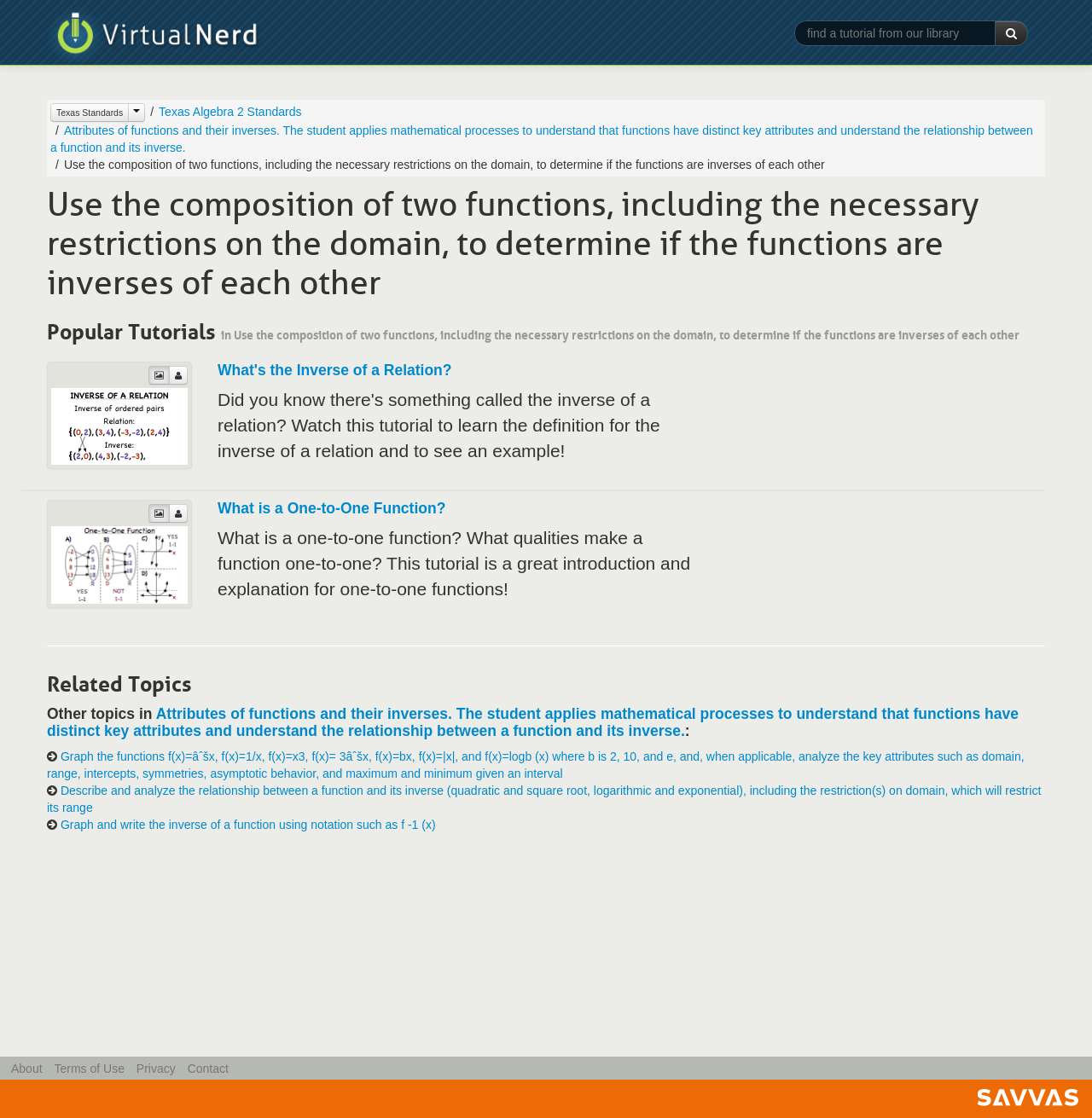Can you find the bounding box coordinates of the area I should click to execute the following instruction: "View product details of Dianabol 20"?

None